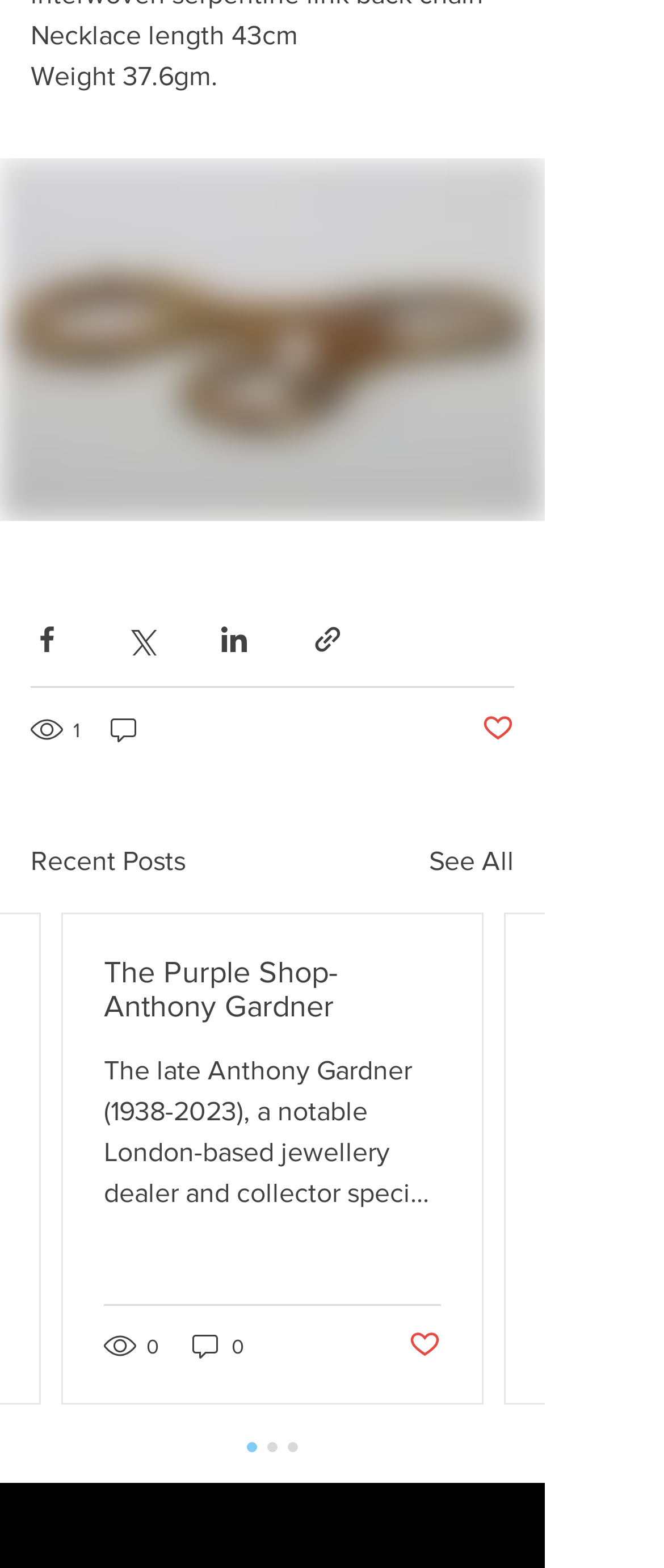How many comments does the latest post have?
Answer the question in a detailed and comprehensive manner.

The answer can be found in the link element with the text '0 comments' inside the article element, which is located below the 'Recent Posts' heading.